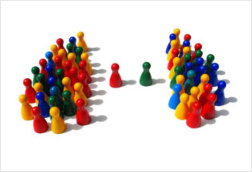Create an exhaustive description of the image.

The image illustrates a dynamic negotiation scenario, showcasing a diverse group of colored figurines representing two opposing sides in a dispute. In the center, a mediator is depicted, symbolized by a green figurine, facilitating dialogue between a larger assembly of red, blue, and yellow figurines. This visual representation emphasizes the importance of a neutral facilitator in conflict resolution, capturing the essence of interest-based negotiations. Such approaches, as exemplified in cooperative law practices, aim to foster honest communication and conflict resolution among parties, aligning closely with the principles of effective settlement conferences and mediation efforts.